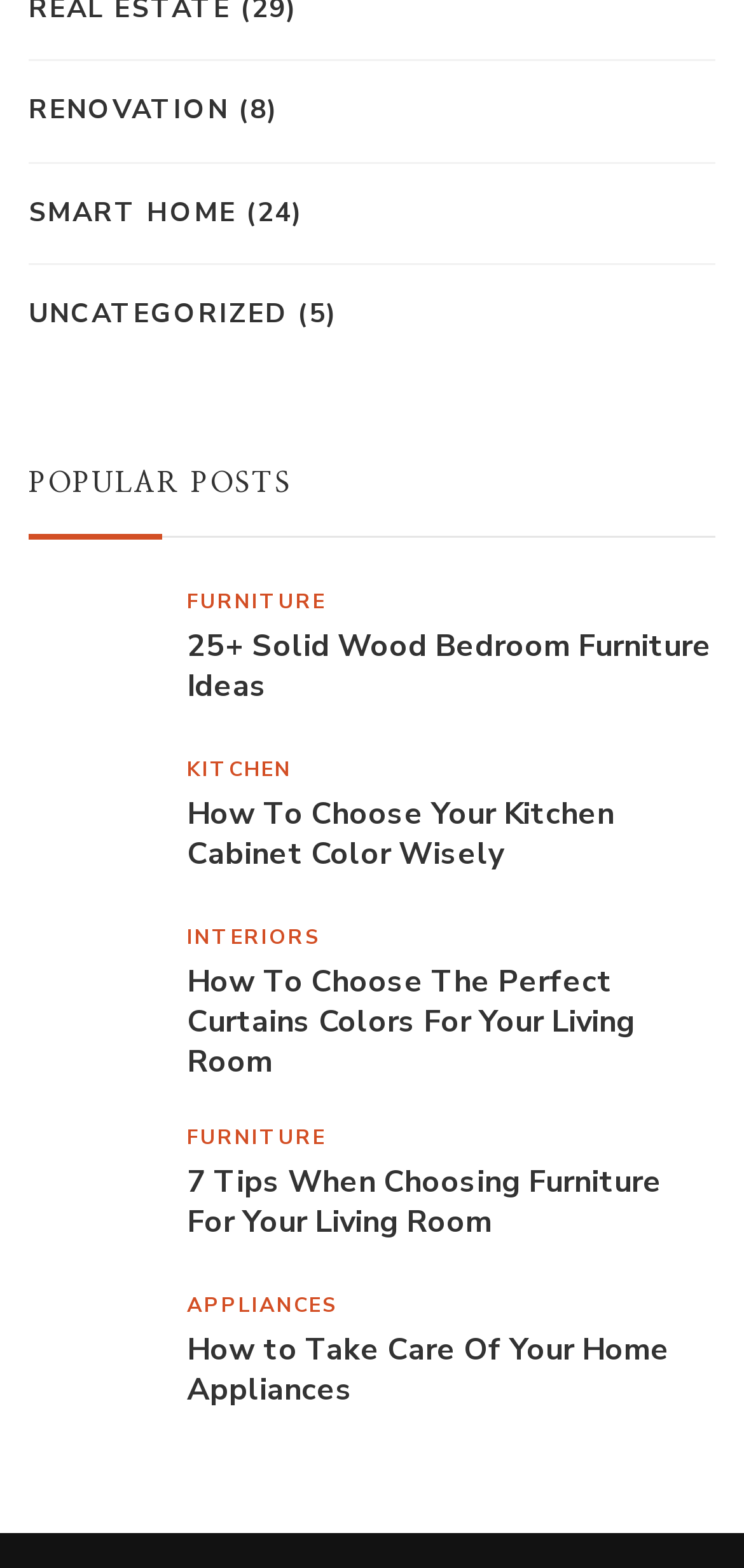Identify the bounding box coordinates of the clickable region to carry out the given instruction: "Browse FURNITURE".

[0.251, 0.715, 0.438, 0.735]